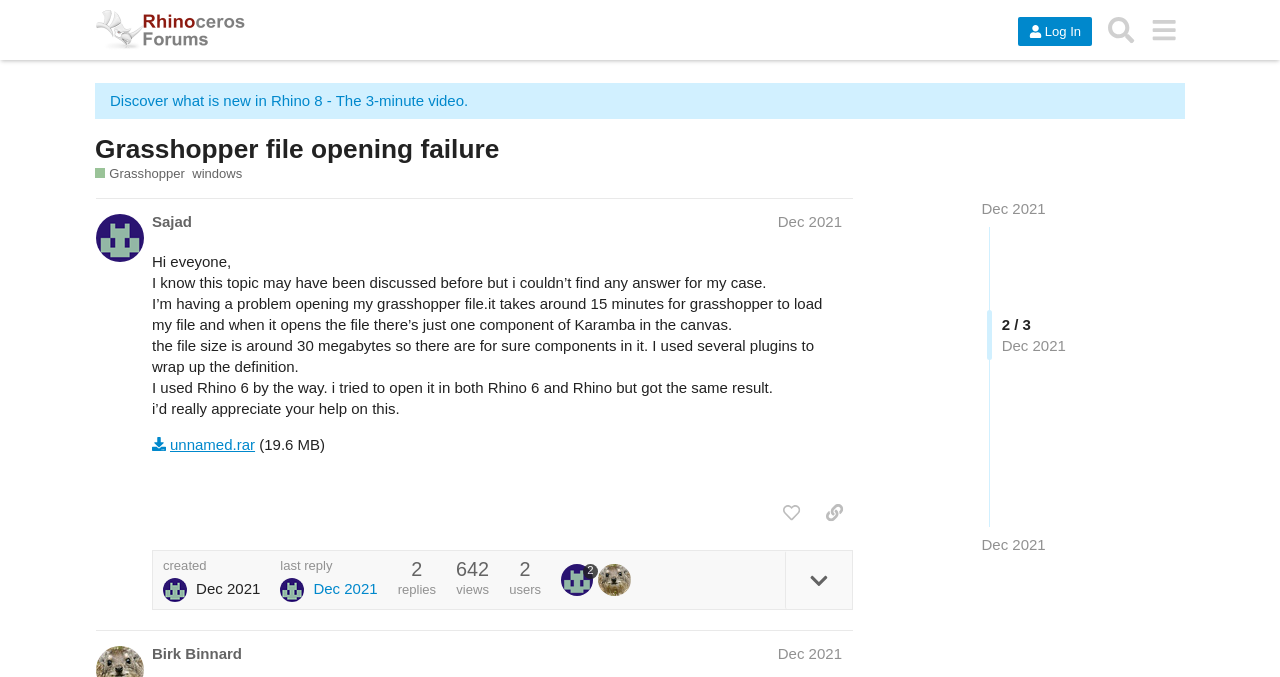Indicate the bounding box coordinates of the clickable region to achieve the following instruction: "Log in to the forum."

[0.795, 0.025, 0.853, 0.068]